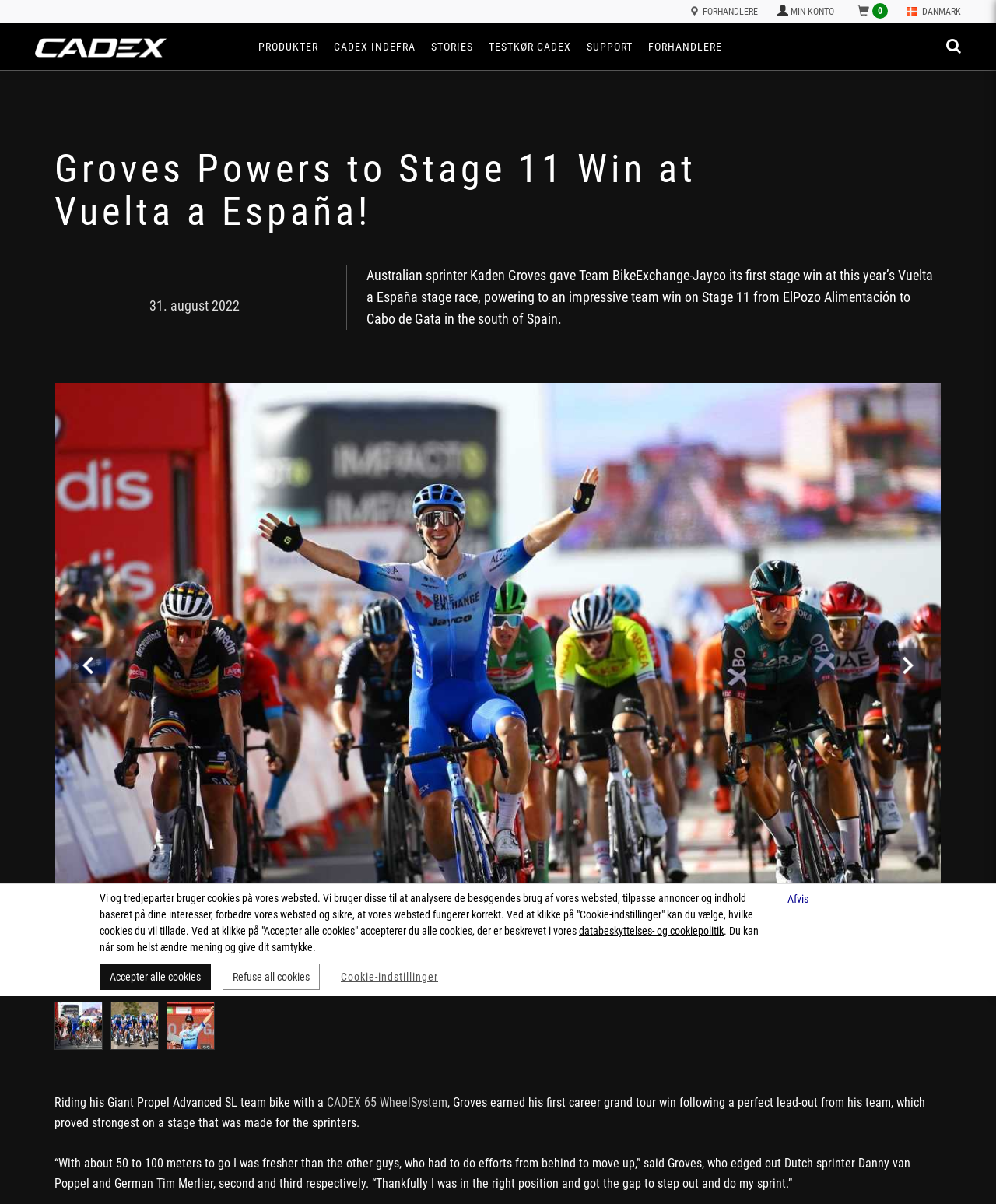What is the name of the team?
Based on the image, give a concise answer in the form of a single word or short phrase.

Team BikeExchange-Jayco